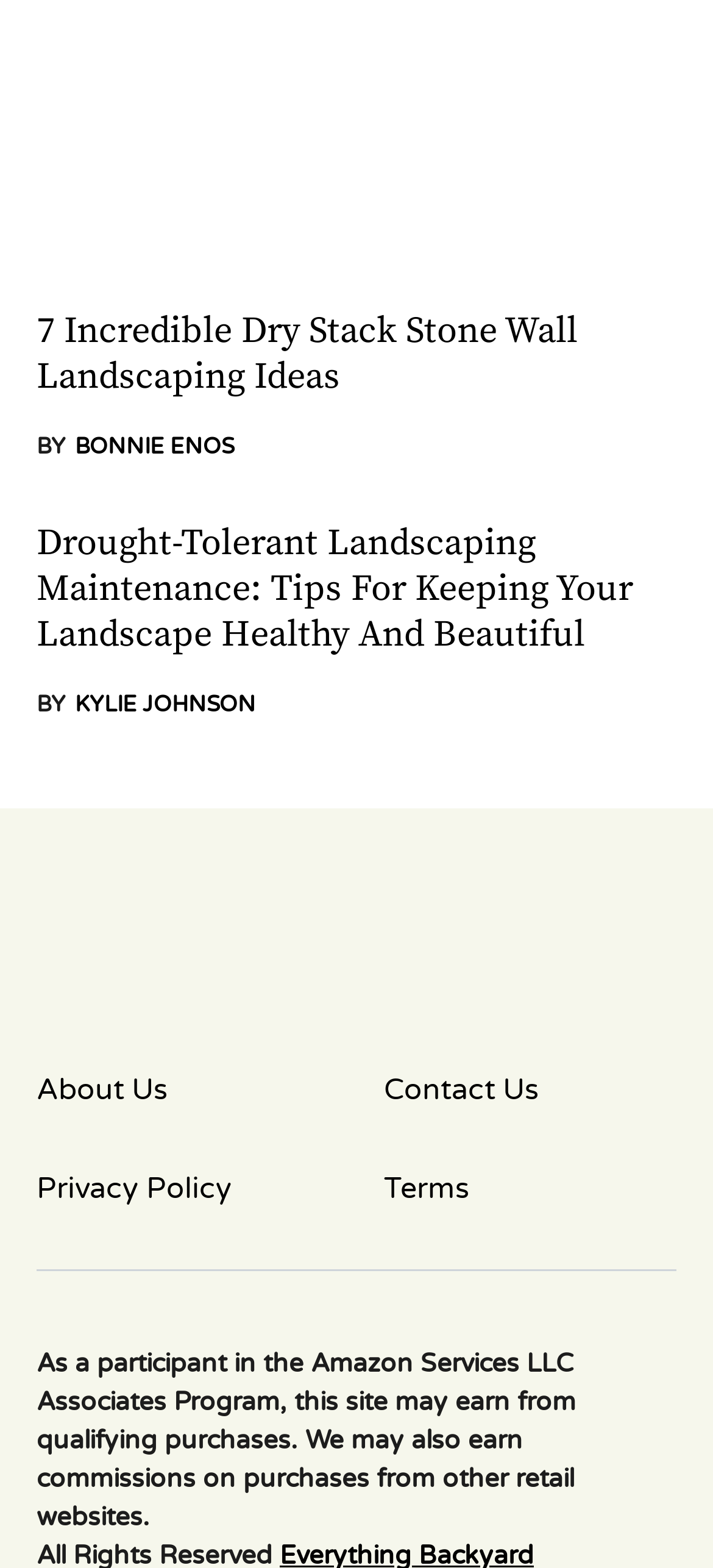Can you determine the bounding box coordinates of the area that needs to be clicked to fulfill the following instruction: "contact us"?

[0.538, 0.681, 0.949, 0.709]